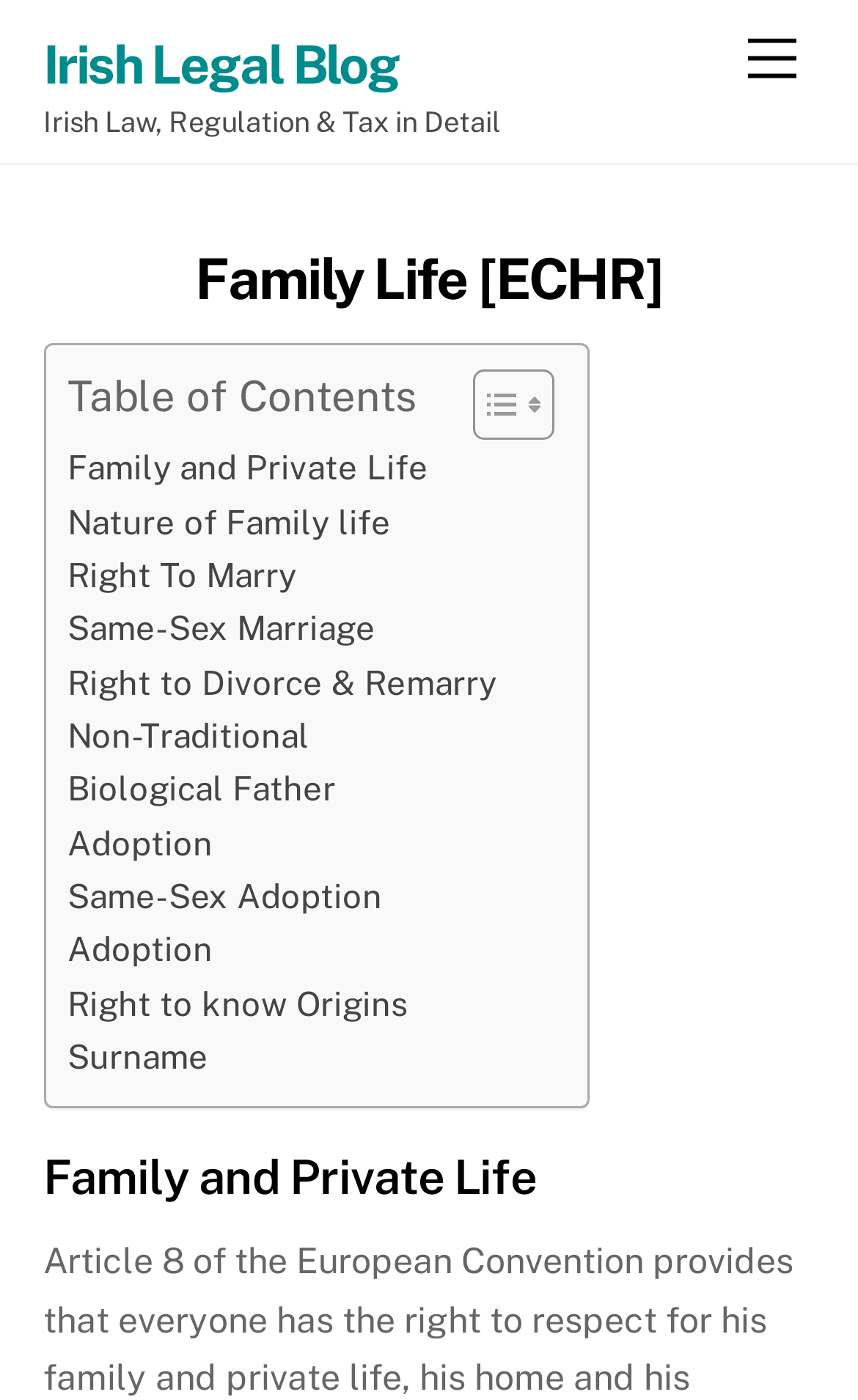Find the bounding box coordinates of the clickable element required to execute the following instruction: "Go to Irish Legal Blog". Provide the coordinates as four float numbers between 0 and 1, i.e., [left, top, right, bottom].

[0.05, 0.024, 0.464, 0.068]